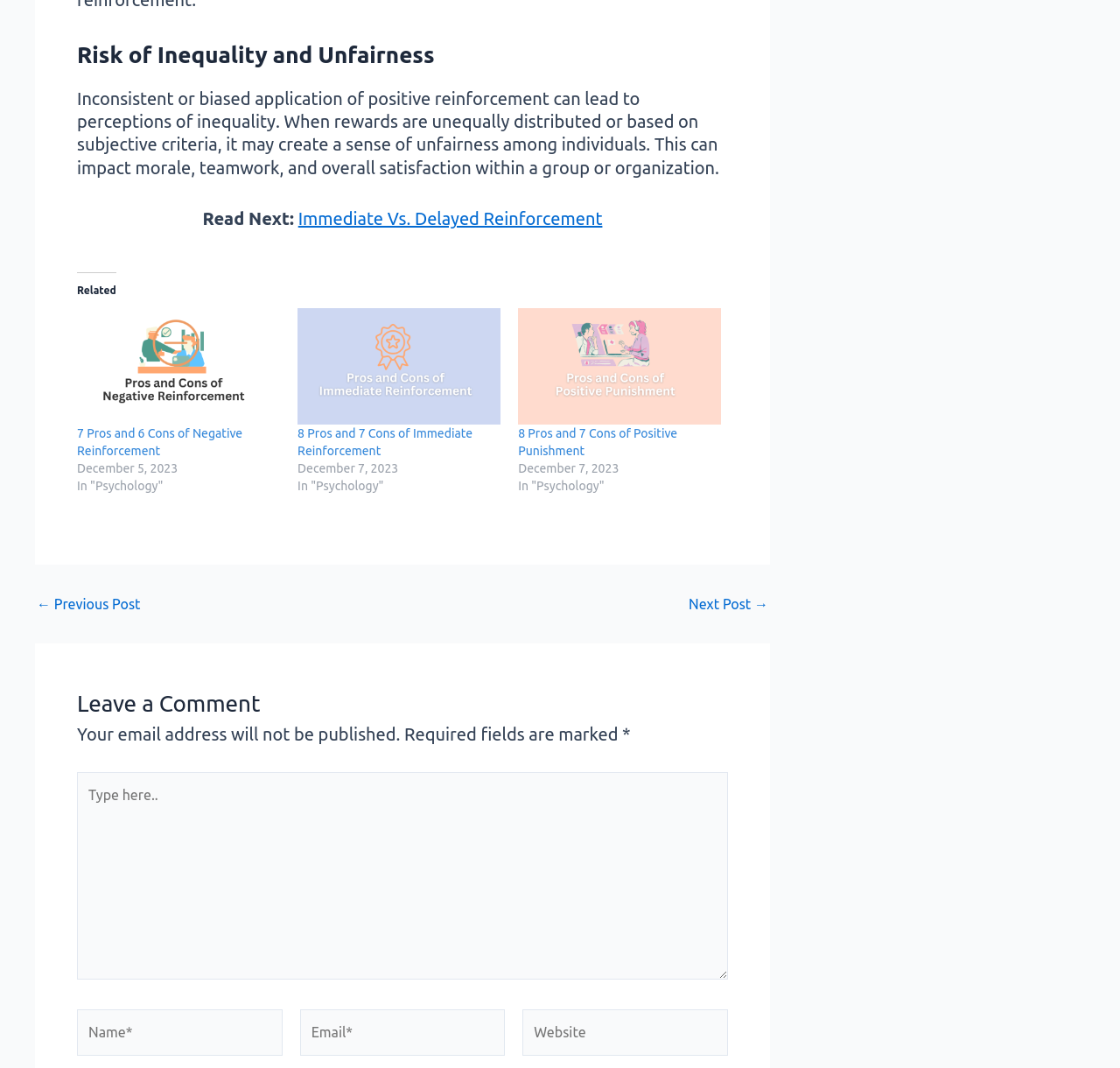Determine the bounding box coordinates of the clickable element necessary to fulfill the instruction: "Read about Immediate Vs. Delayed Reinforcement". Provide the coordinates as four float numbers within the 0 to 1 range, i.e., [left, top, right, bottom].

[0.266, 0.195, 0.538, 0.214]